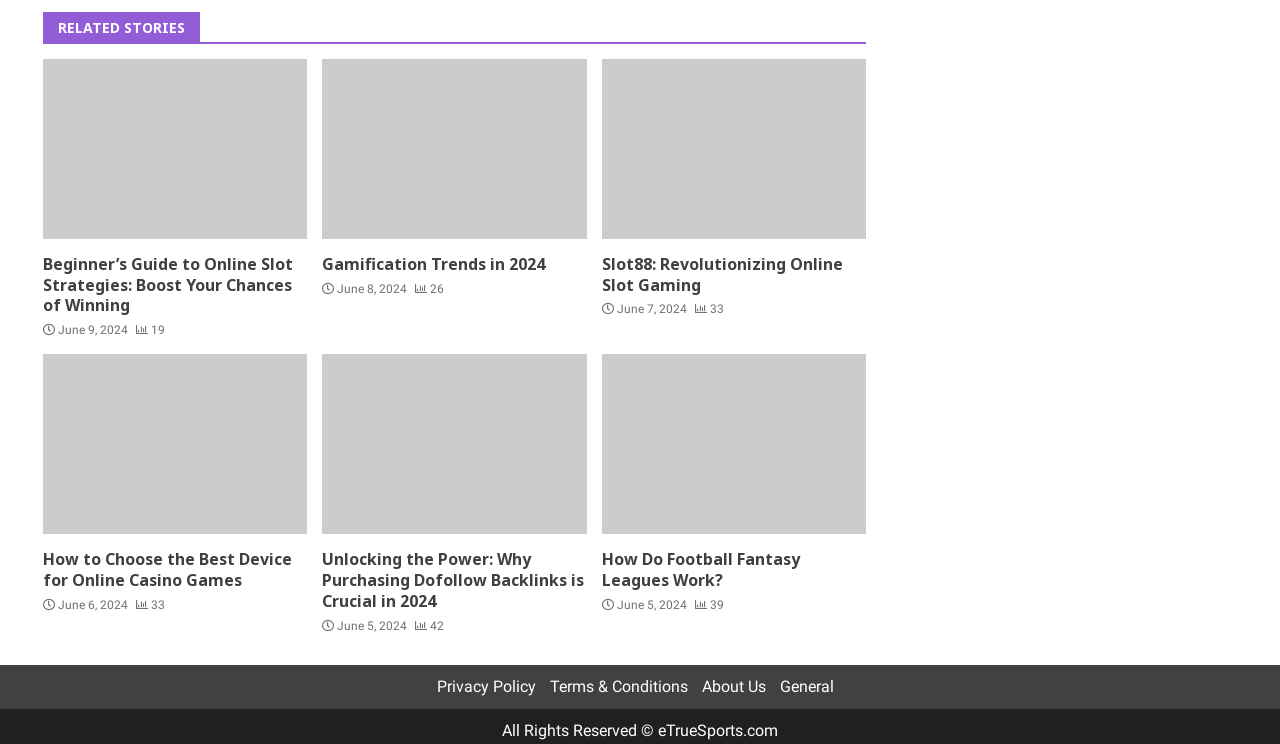Find the bounding box coordinates for the element that must be clicked to complete the instruction: "Read the How Do Football Fantasy Leagues Work? article". The coordinates should be four float numbers between 0 and 1, indicated as [left, top, right, bottom].

[0.47, 0.476, 0.677, 0.718]